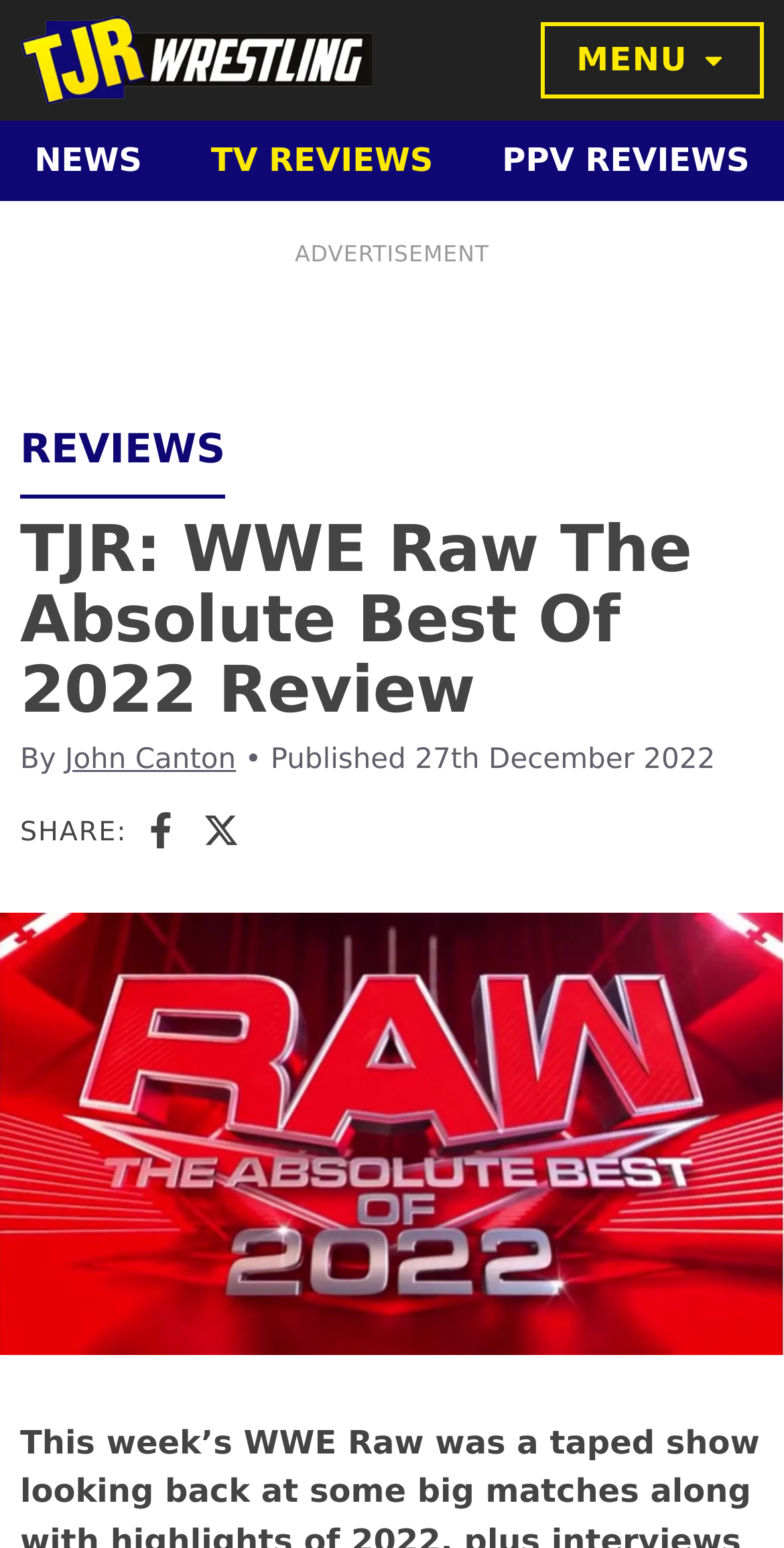Please determine the bounding box coordinates, formatted as (top-left x, top-left y, bottom-right x, bottom-right y), with all values as floating point numbers between 0 and 1. Identify the bounding box of the region described as: PPV Reviews

[0.596, 0.079, 1.0, 0.13]